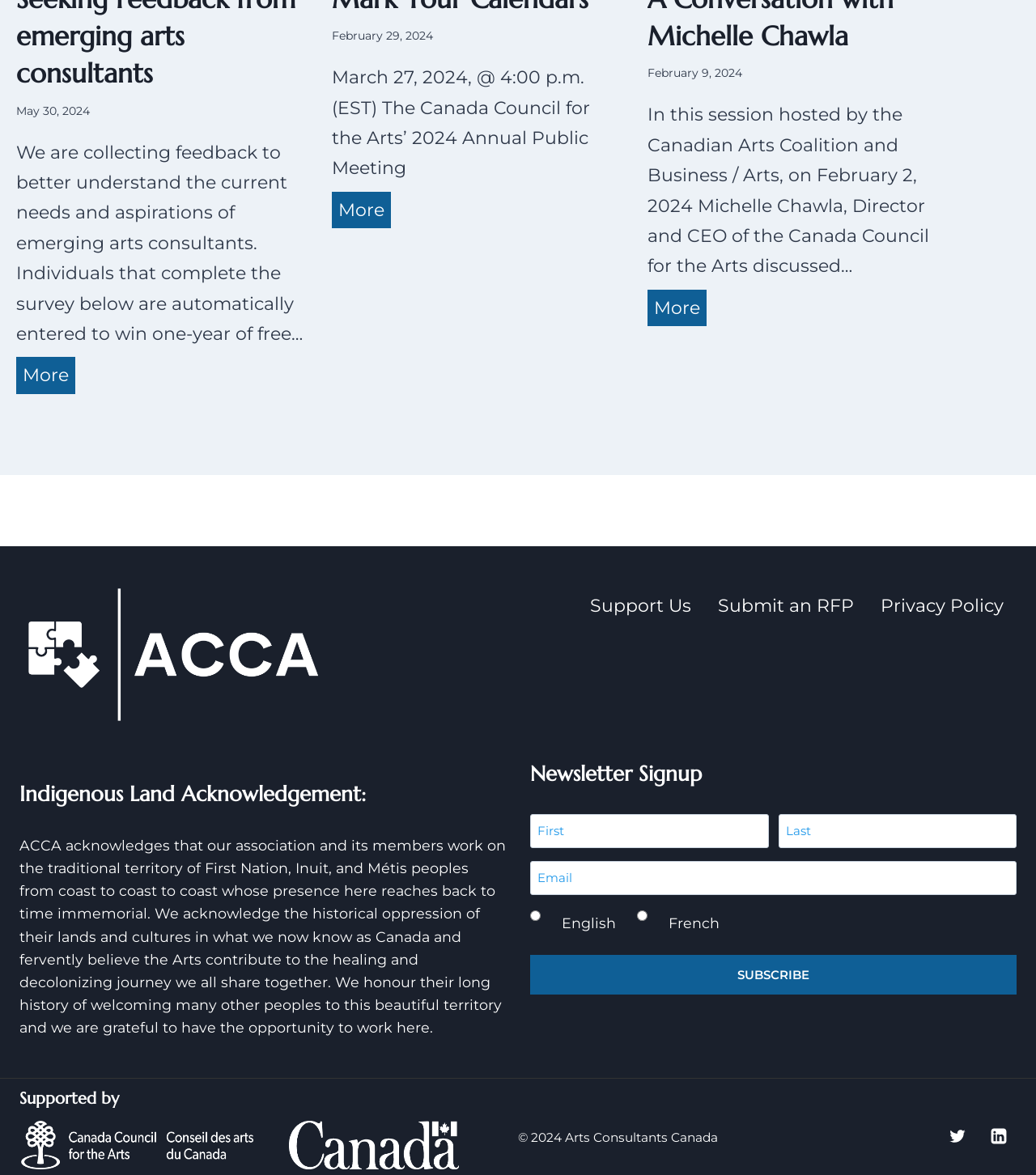Bounding box coordinates are given in the format (top-left x, top-left y, bottom-right x, bottom-right y). All values should be floating point numbers between 0 and 1. Provide the bounding box coordinate for the UI element described as: value="Subscribe"

[0.512, 0.813, 0.981, 0.846]